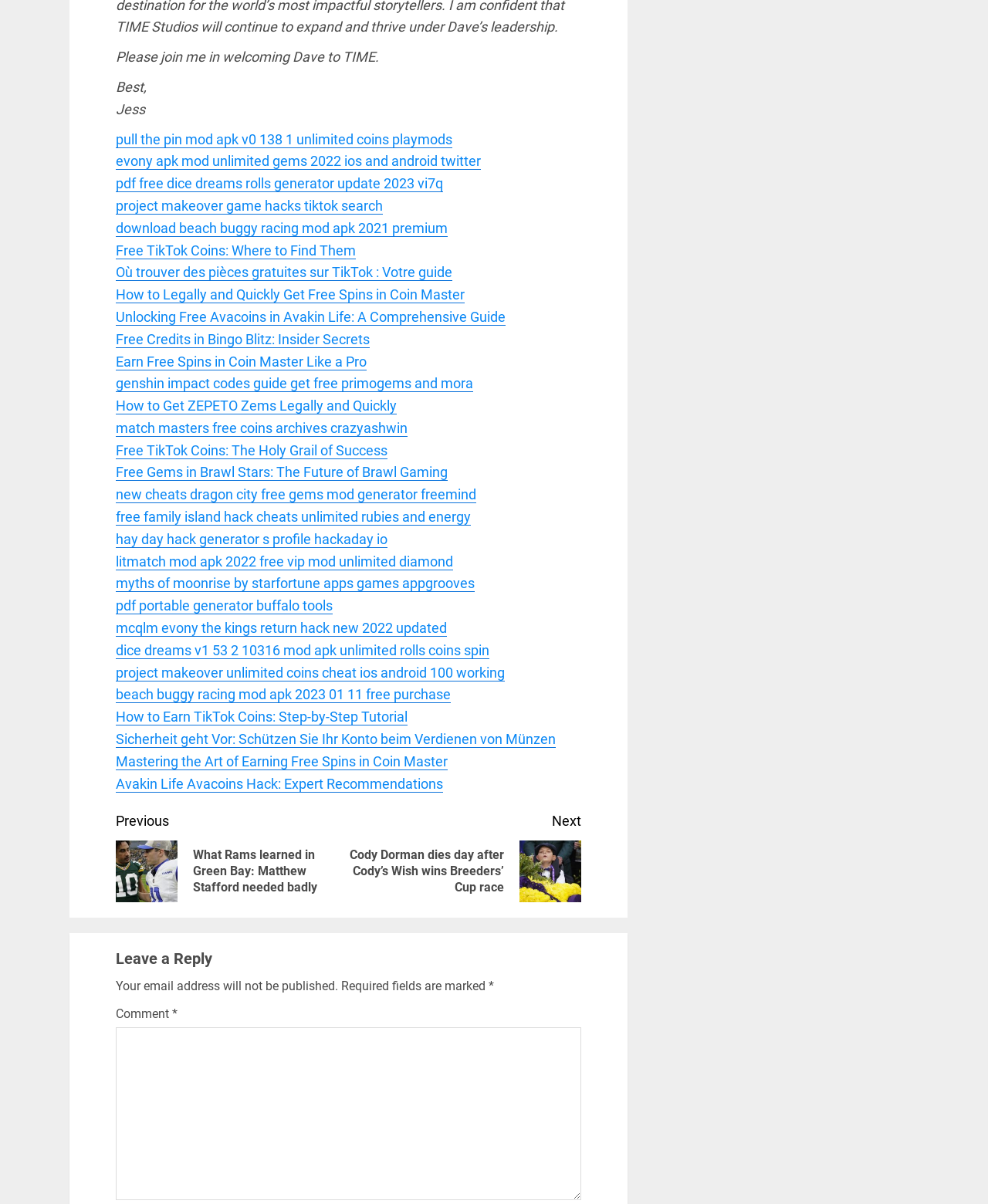Kindly determine the bounding box coordinates for the clickable area to achieve the given instruction: "Enter a comment in the 'Comment *' field".

[0.117, 0.853, 0.588, 0.997]